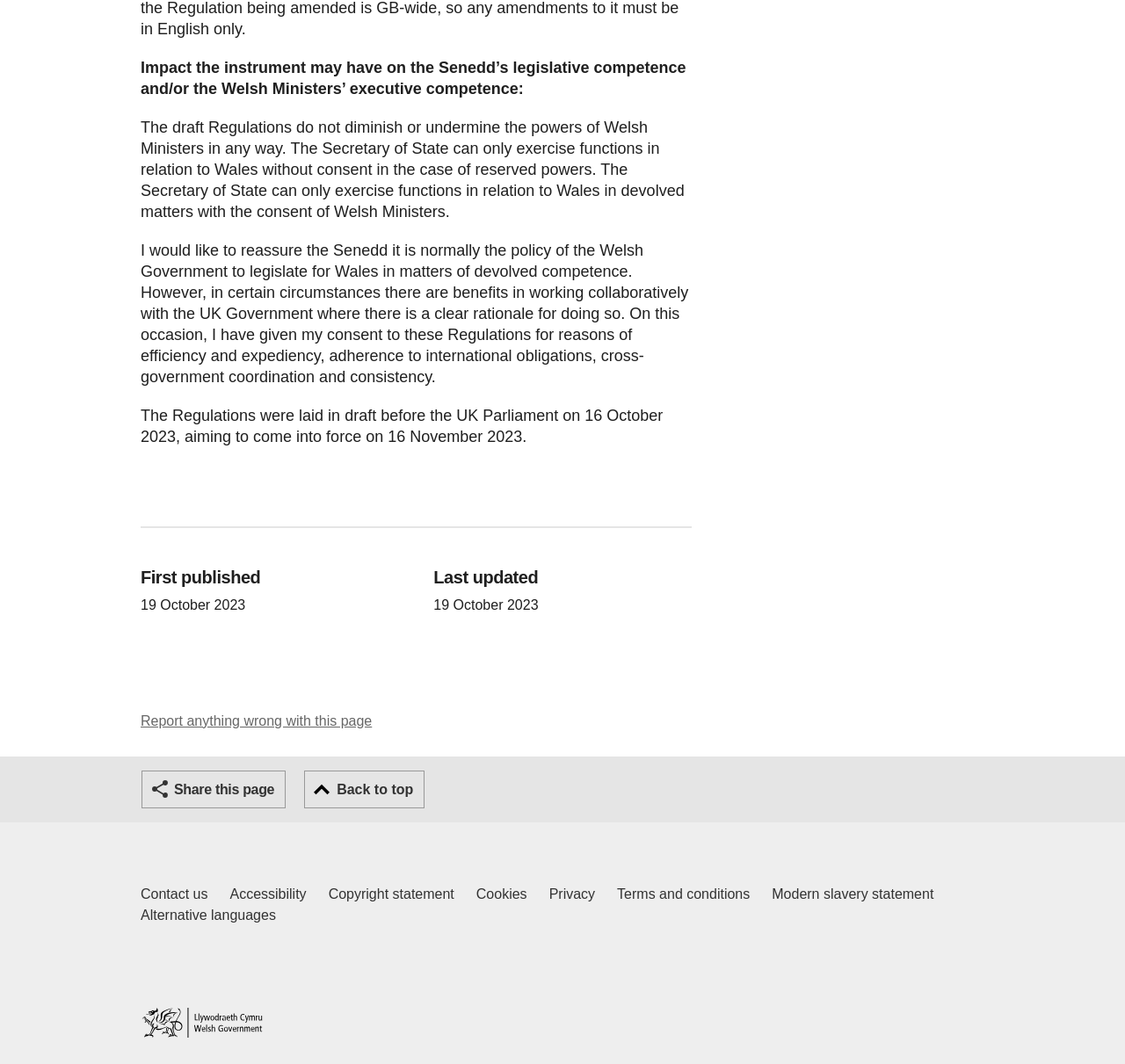Identify the bounding box coordinates for the UI element described as follows: Terms and conditions. Use the format (top-left x, top-left y, bottom-right x, bottom-right y) and ensure all values are floating point numbers between 0 and 1.

[0.548, 0.831, 0.667, 0.851]